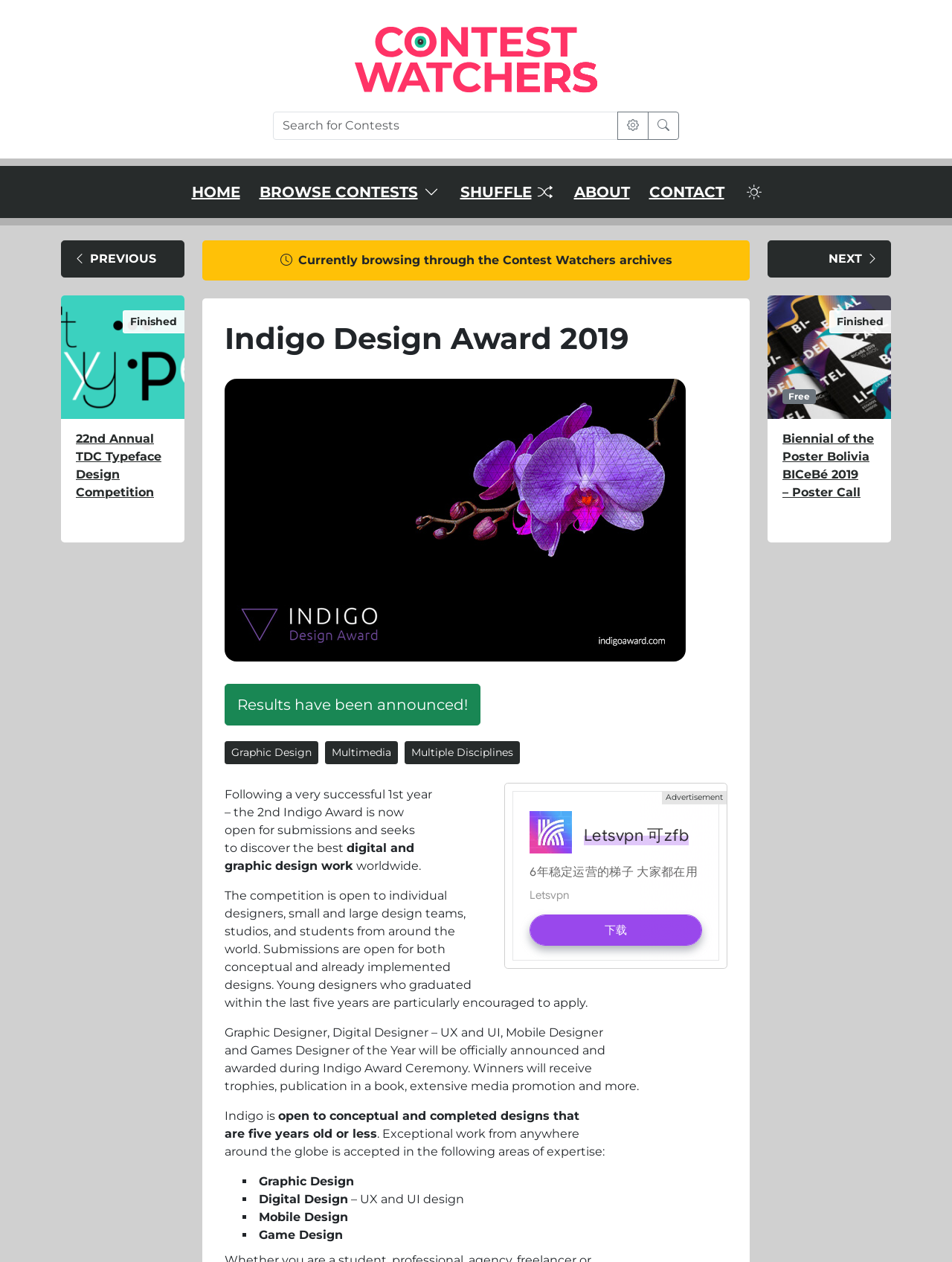Use a single word or phrase to answer the question:
What is the name of the award mentioned on this webpage?

Indigo Design Award